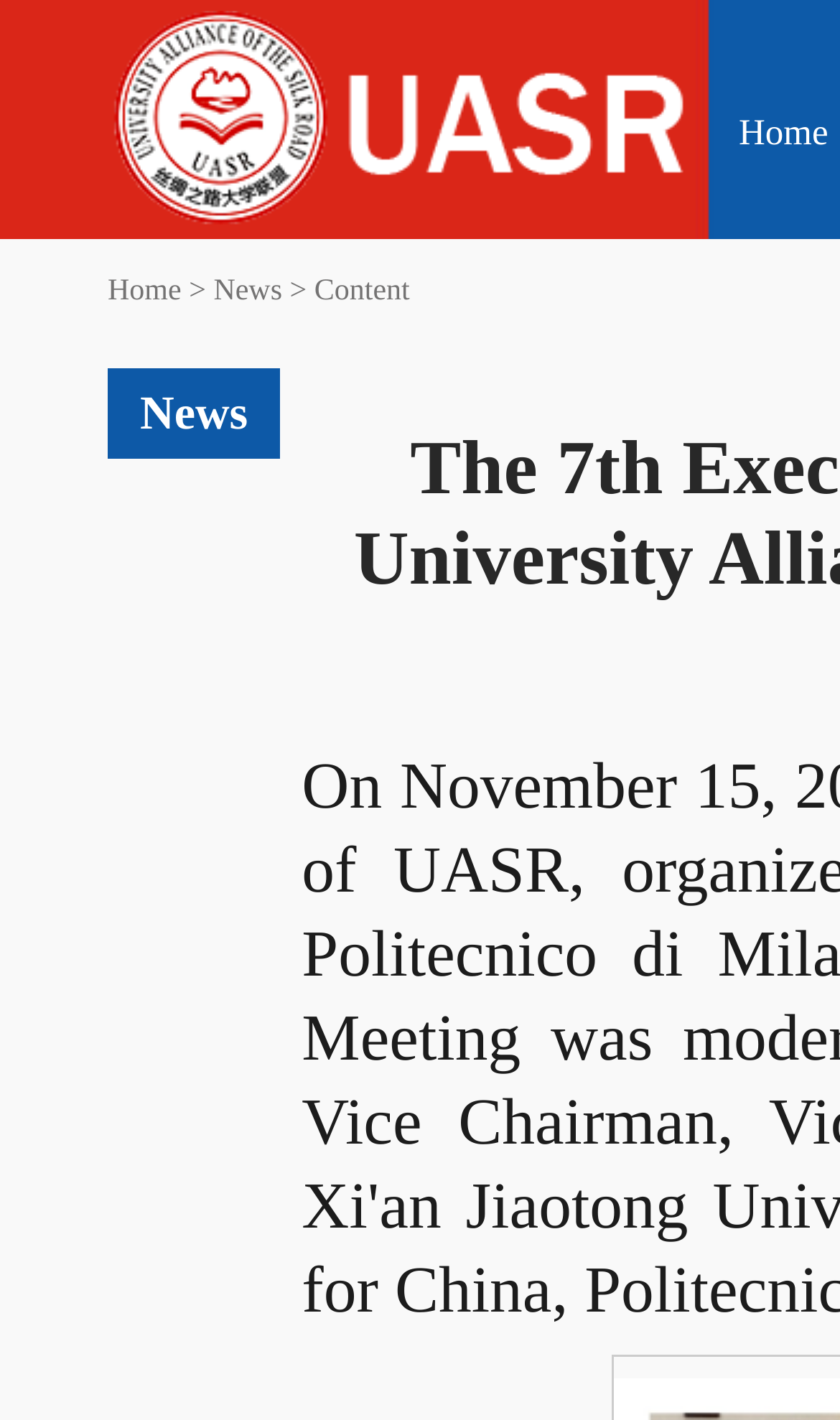Respond to the question below with a single word or phrase:
How many navigation links are there in the top-right corner?

2